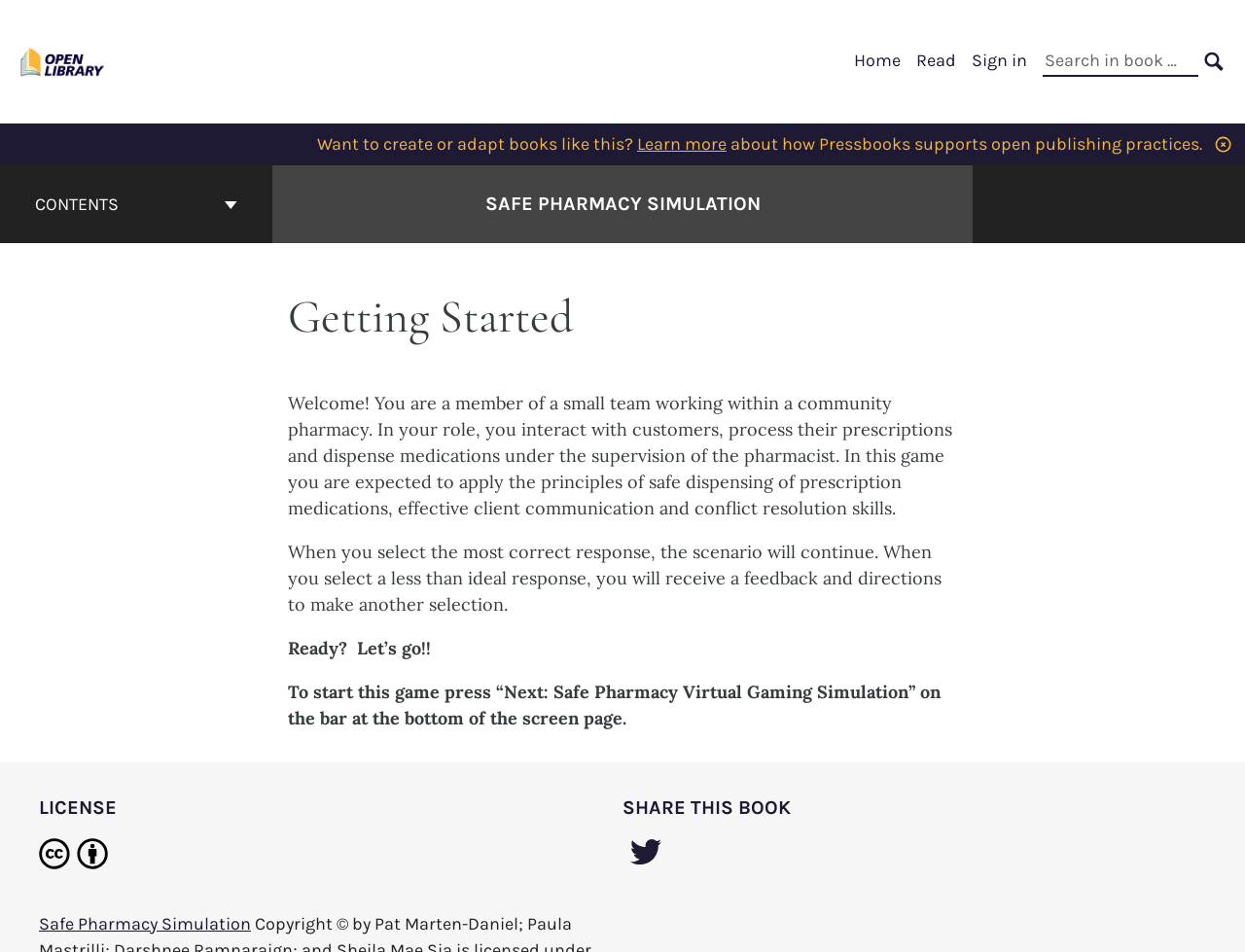What is the purpose of the search box?
Please answer using one word or phrase, based on the screenshot.

Search in book